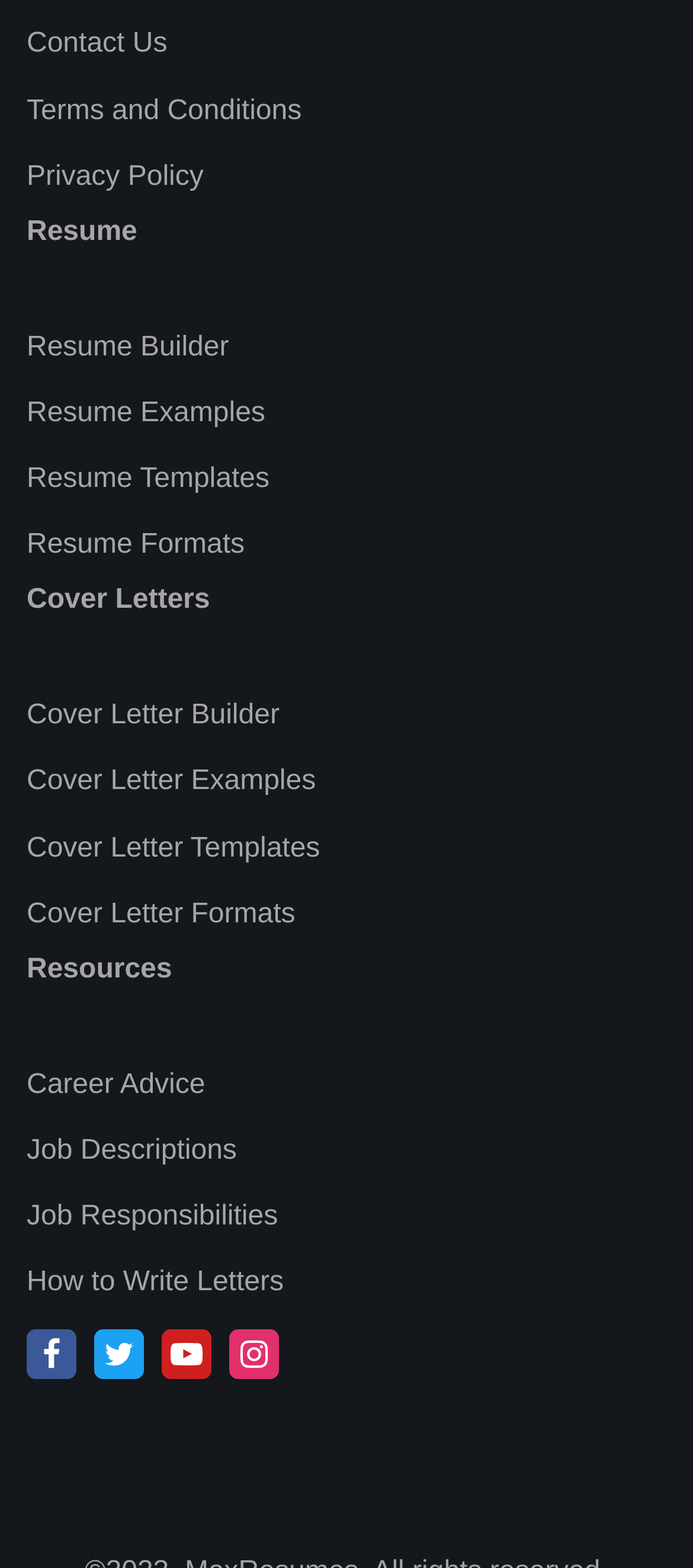What is the purpose of the 'Resume Builder' link?
Could you answer the question in a detailed manner, providing as much information as possible?

Based on the context of the webpage, I can infer that the 'Resume Builder' link is intended to help users create a resume, likely by providing a tool or template to assist in the process.